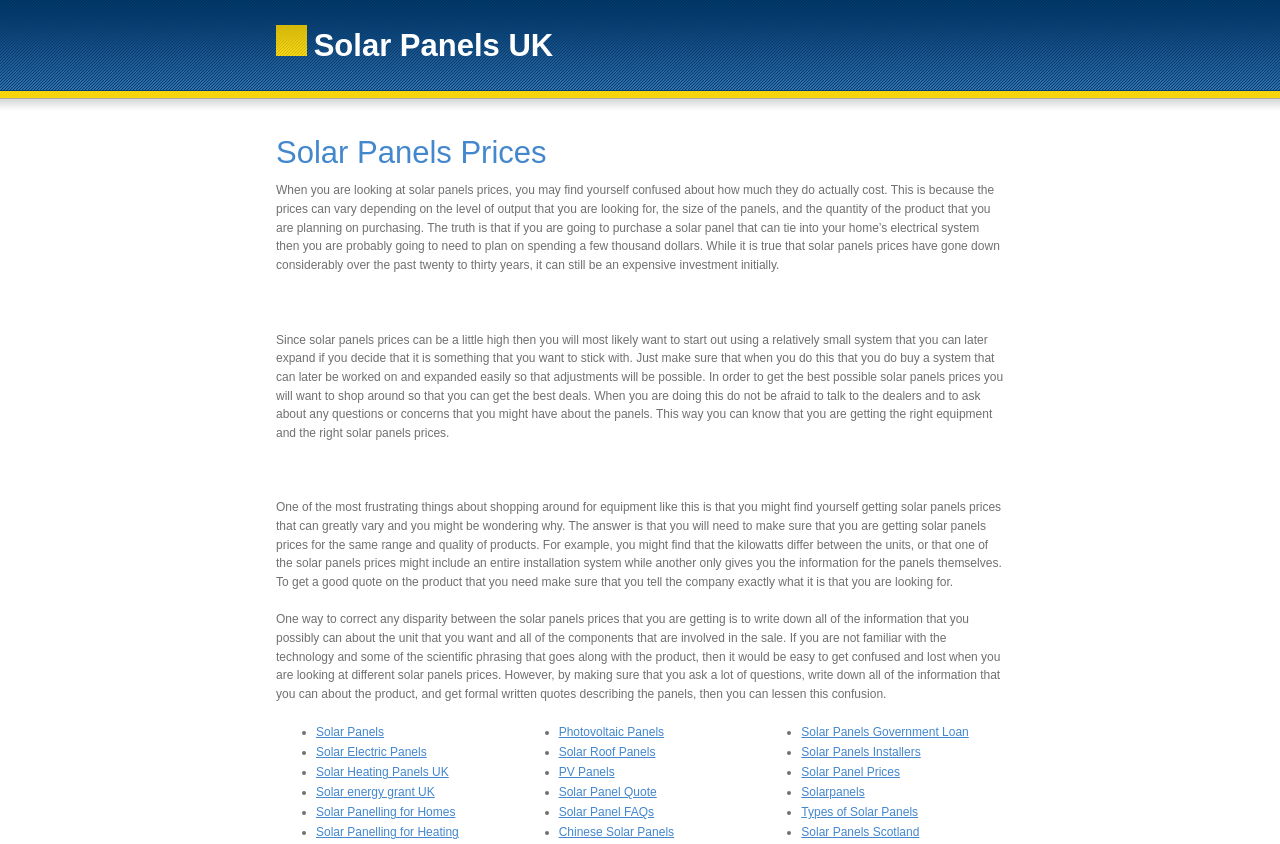What is the main topic of this webpage?
Examine the image and provide an in-depth answer to the question.

Based on the webpage content, the main topic is about solar panels, including their prices, installation, and benefits.